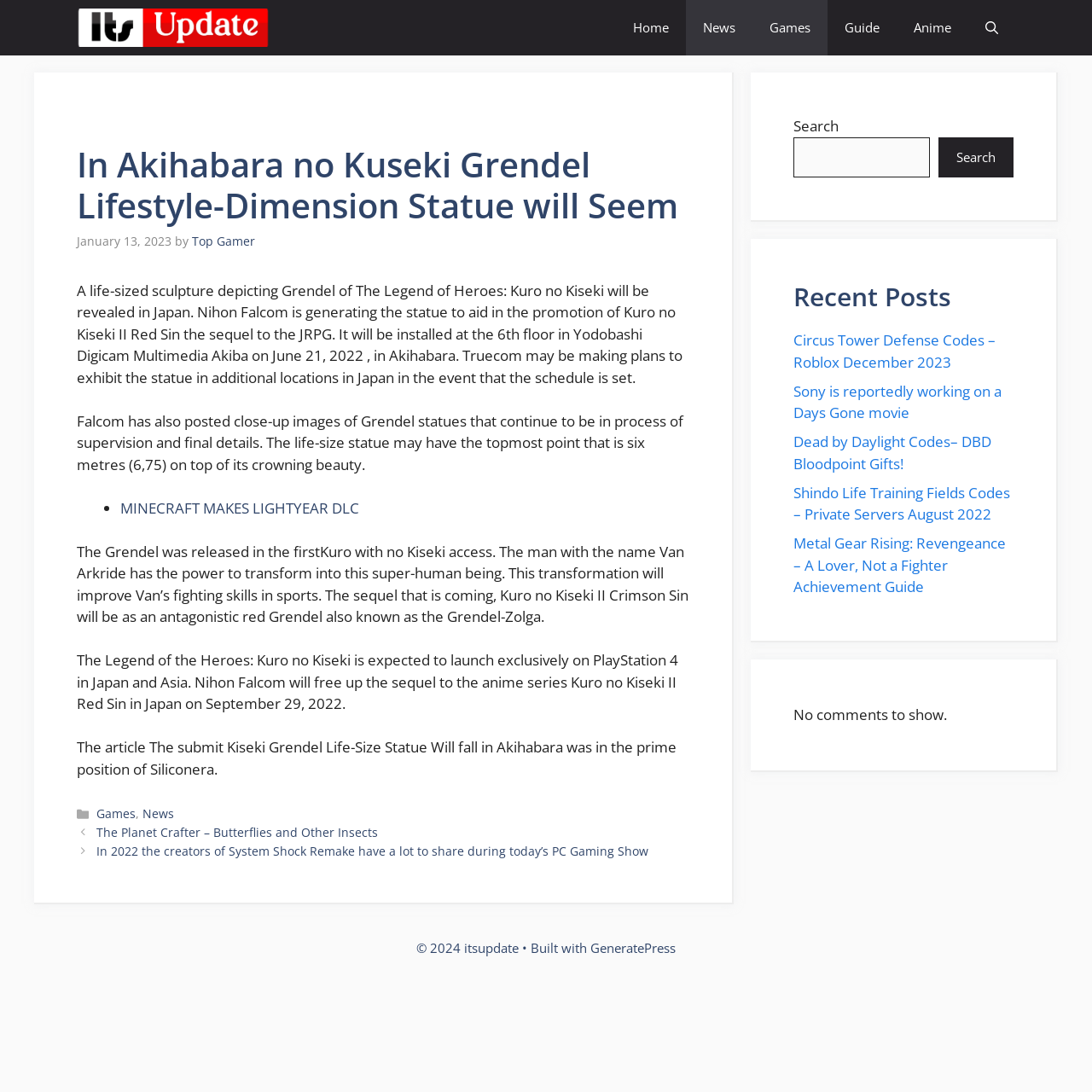Determine the title of the webpage and give its text content.

In Akihabara no Kuseki Grendel Lifestyle-Dimension Statue will Seem